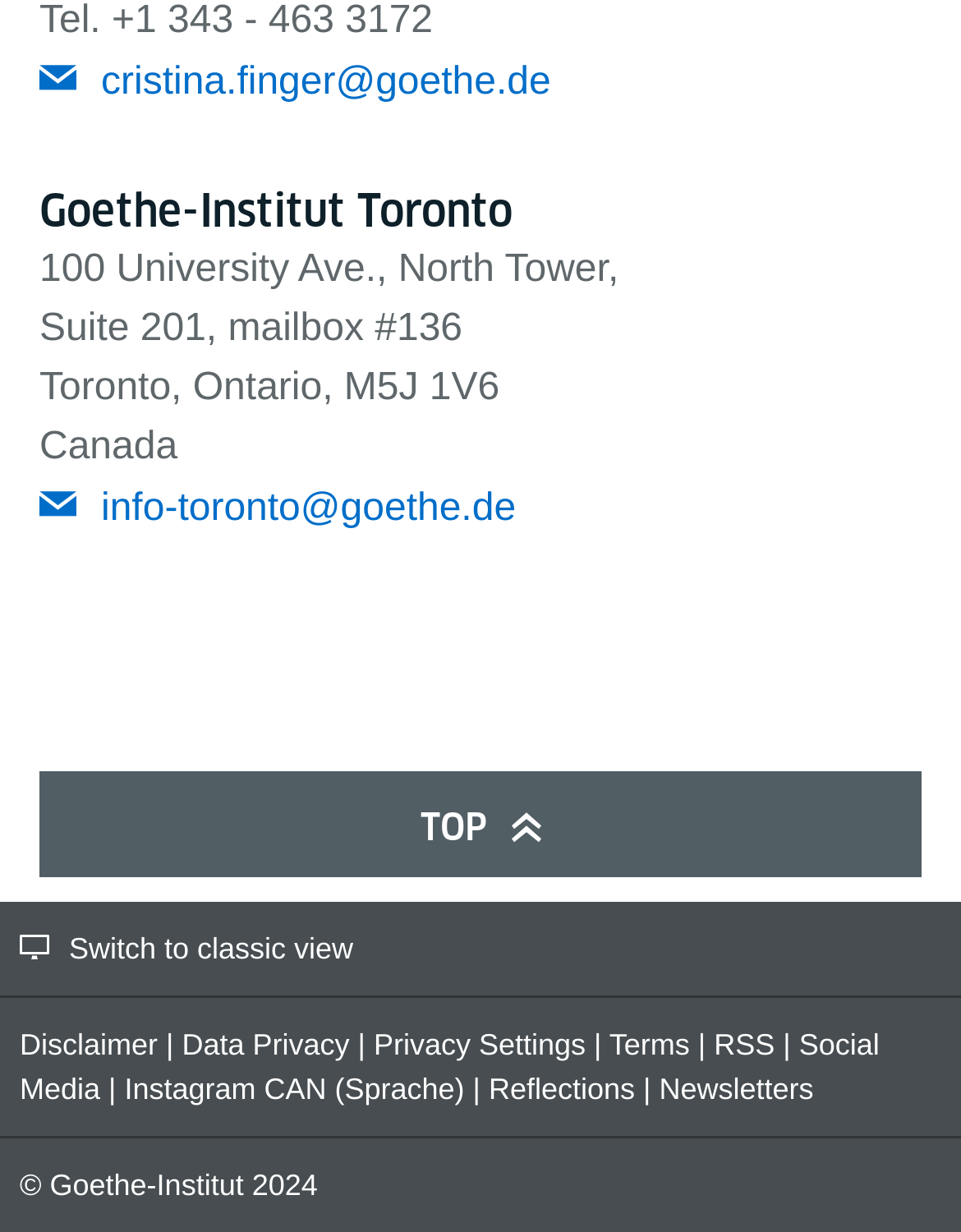Pinpoint the bounding box coordinates for the area that should be clicked to perform the following instruction: "Call the phone number".

[0.116, 0.001, 0.45, 0.035]